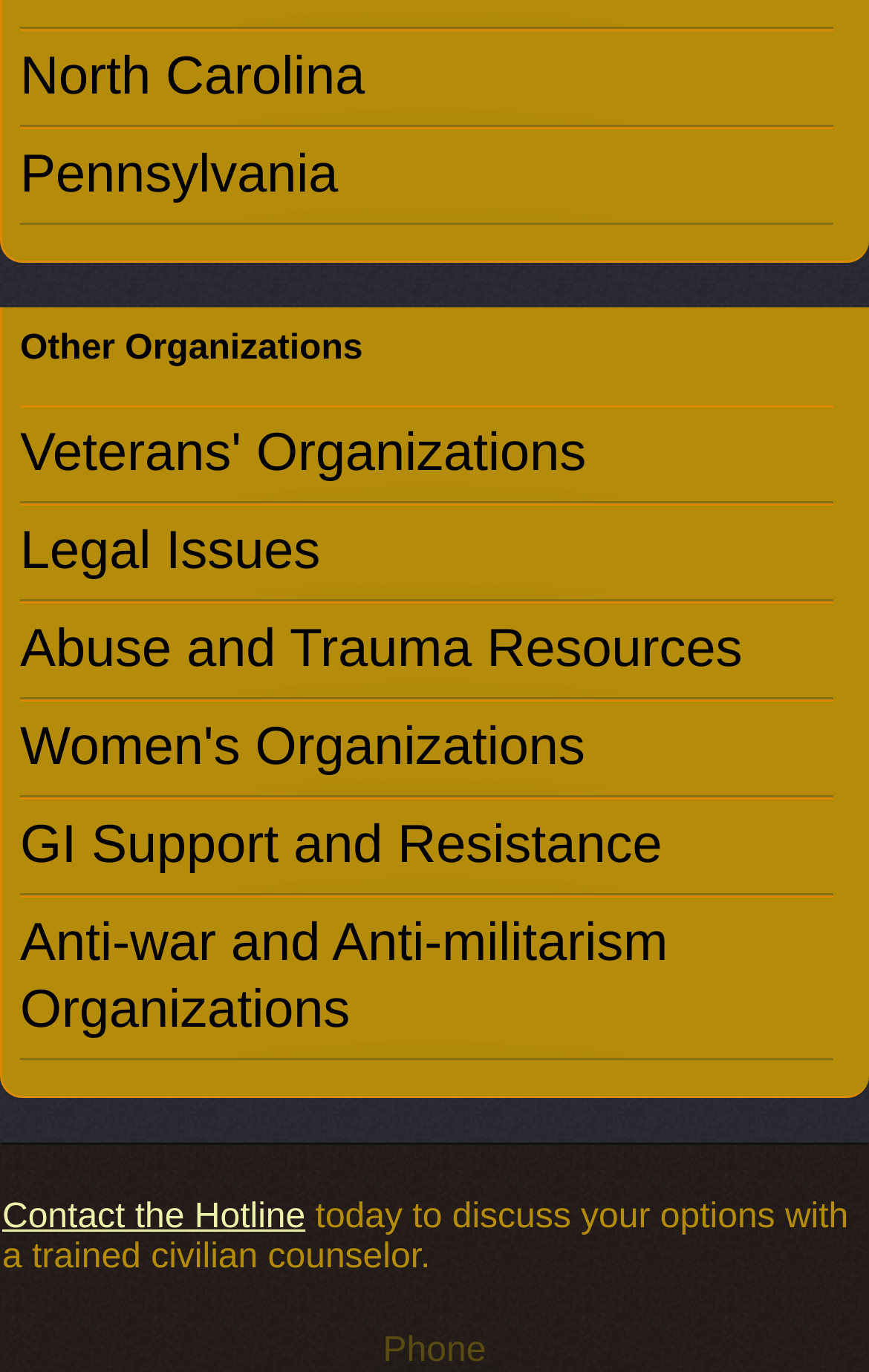What is the phone number for?
Look at the webpage screenshot and answer the question with a detailed explanation.

I found the 'Phone' static text element near the 'Contact the Hotline' link, which implies that the phone number is for contacting the hotline.